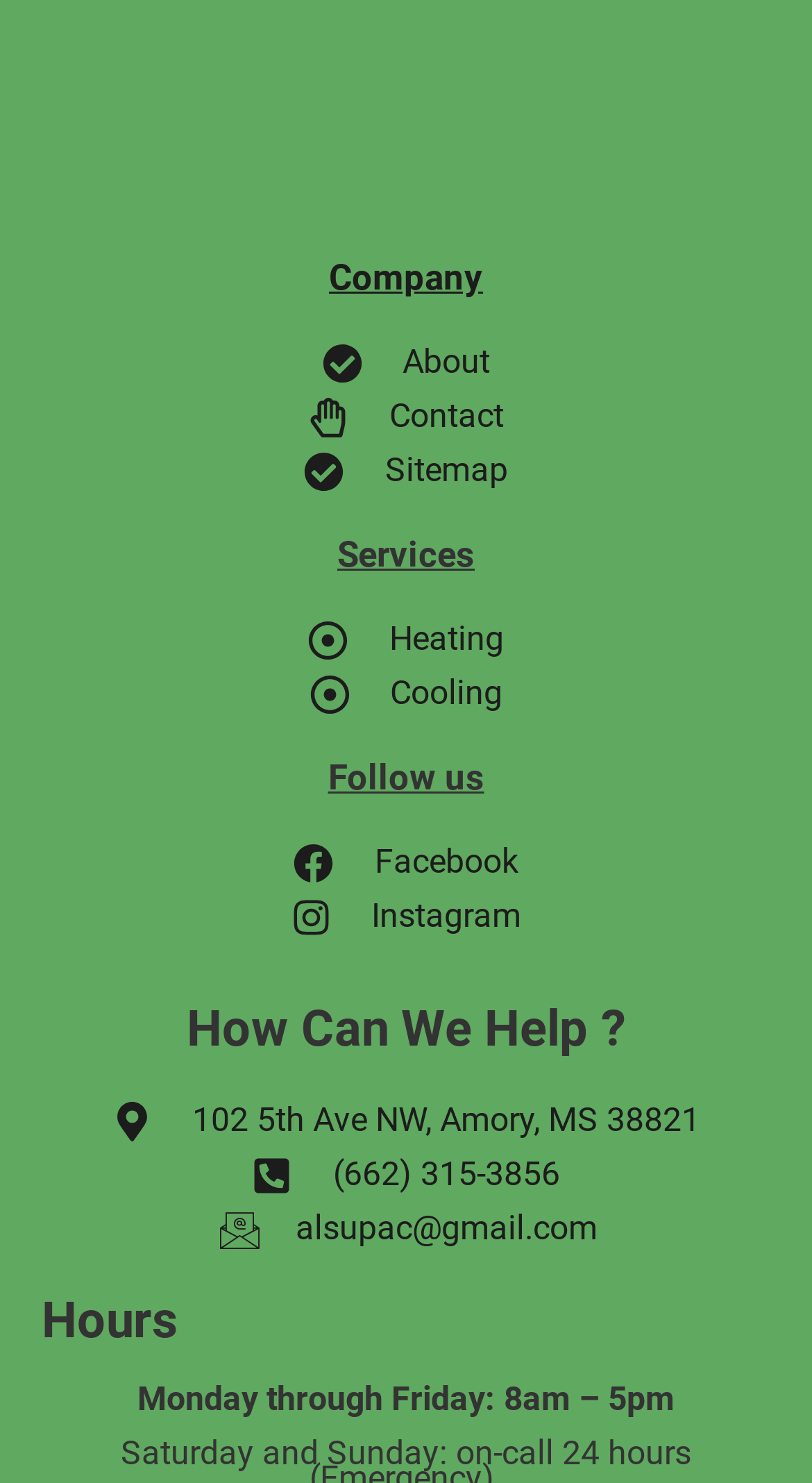Using the description "(662) 315-3856", predict the bounding box of the relevant HTML element.

[0.051, 0.775, 0.949, 0.809]